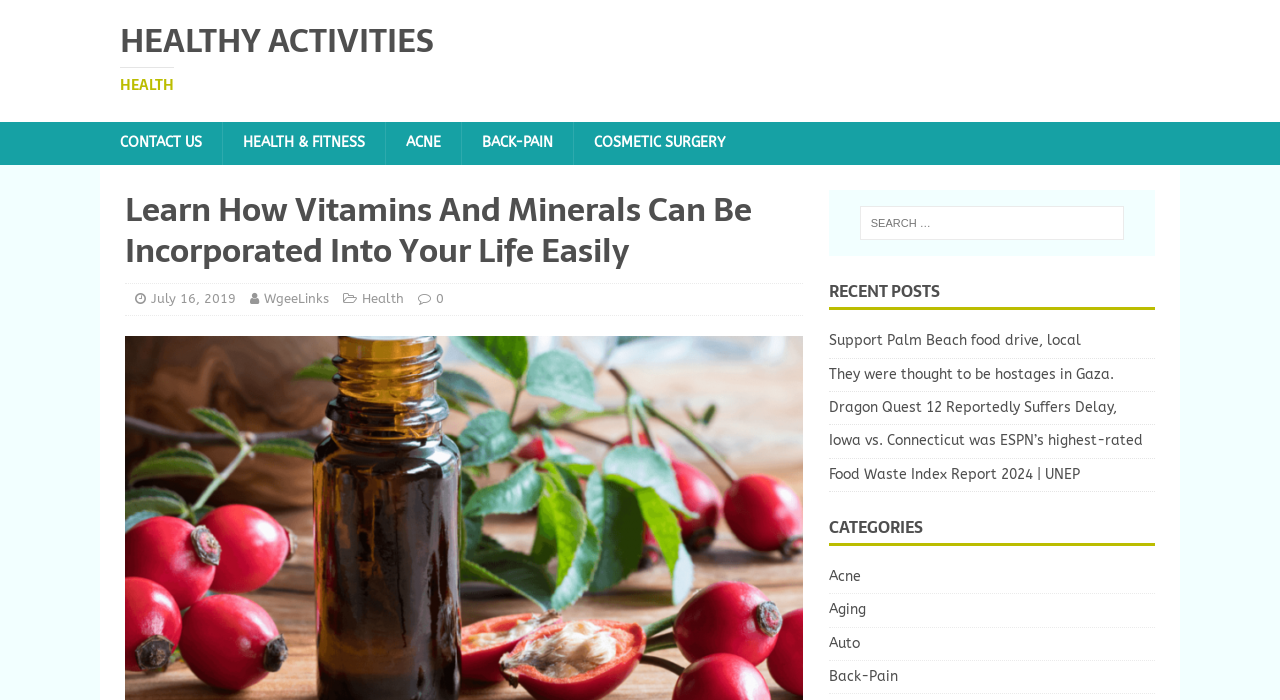Predict the bounding box coordinates of the area that should be clicked to accomplish the following instruction: "Contact us". The bounding box coordinates should consist of four float numbers between 0 and 1, i.e., [left, top, right, bottom].

[0.078, 0.175, 0.173, 0.235]